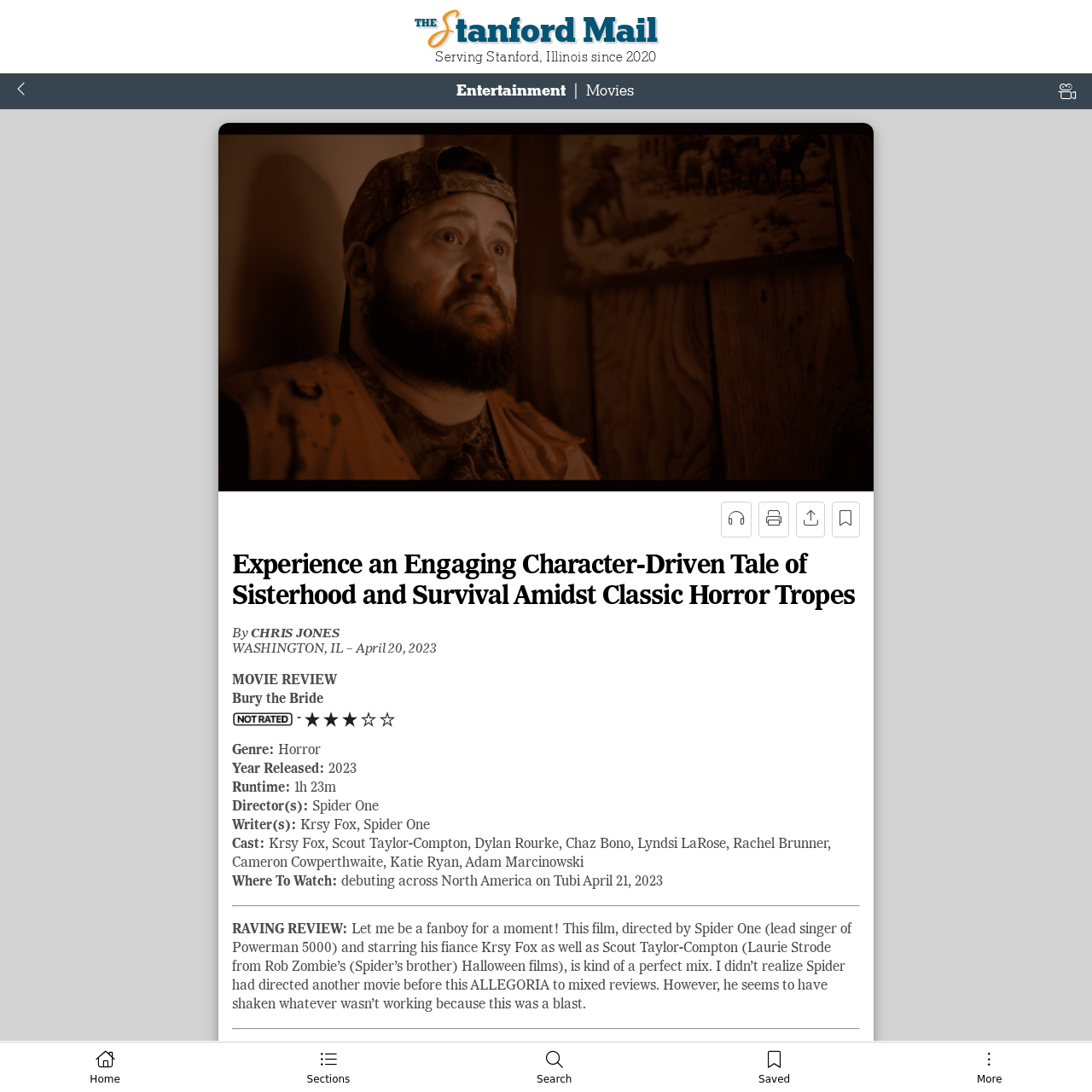What is the name of the lead singer of Powerman 5000?
Please provide a single word or phrase as your answer based on the screenshot.

Spider One